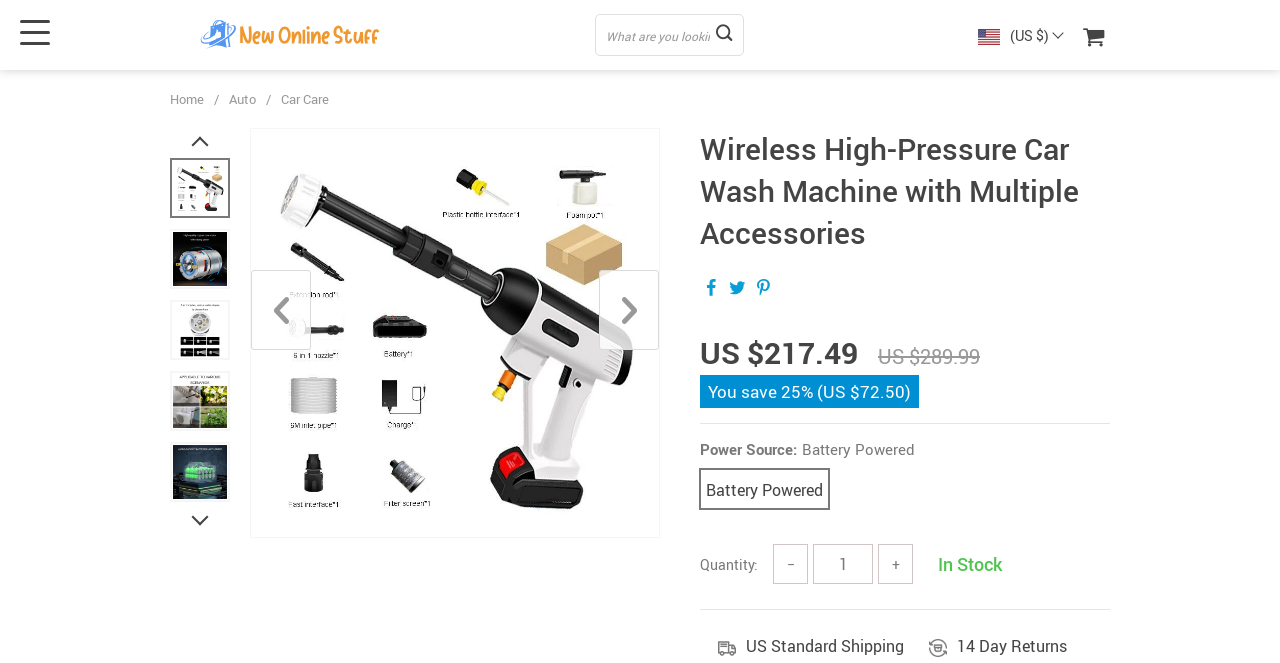What is the power source of the car wash machine?
Look at the image and respond with a single word or a short phrase.

Battery Powered